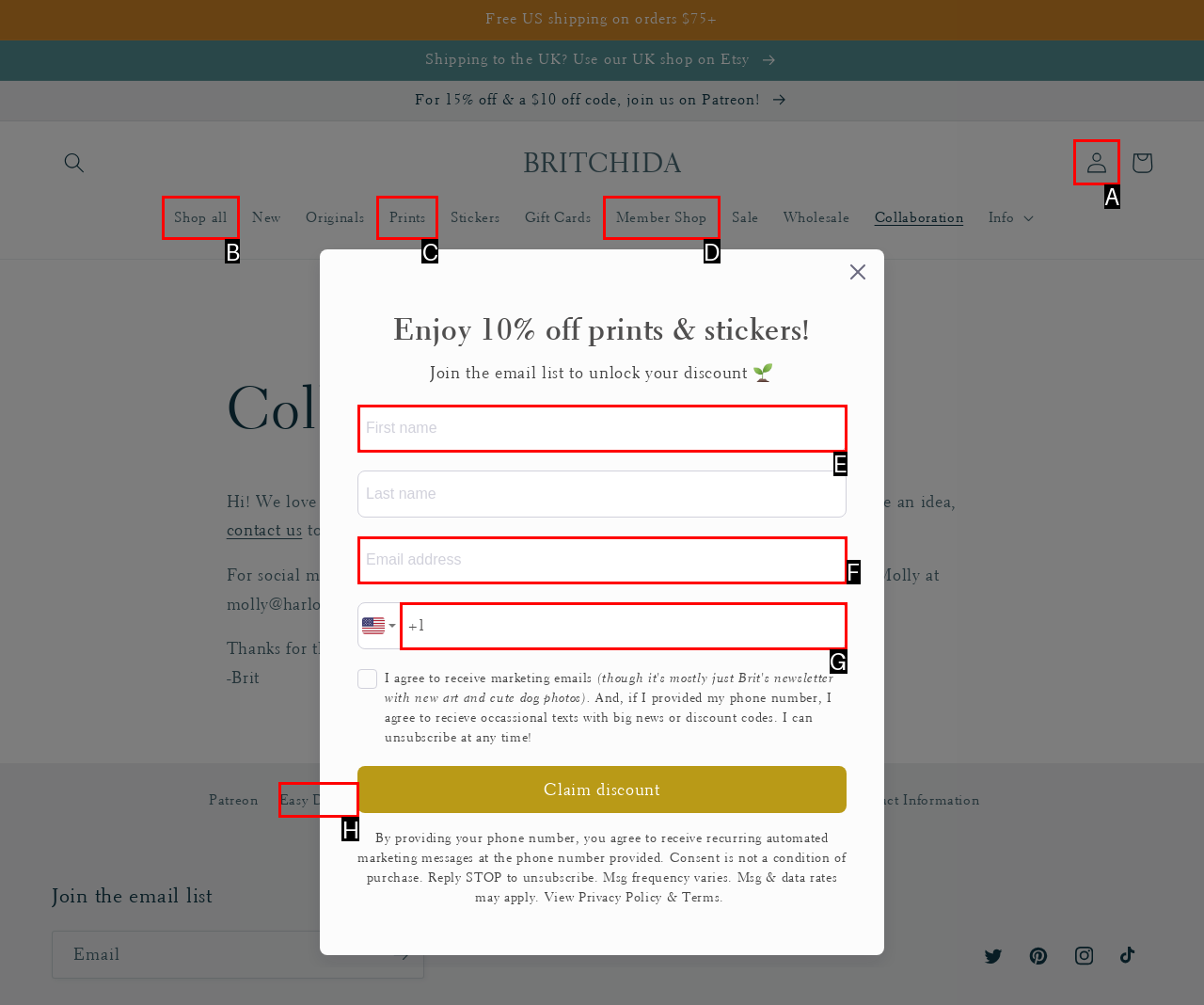Tell me the letter of the UI element I should click to accomplish the task: Log in to your account based on the choices provided in the screenshot.

A